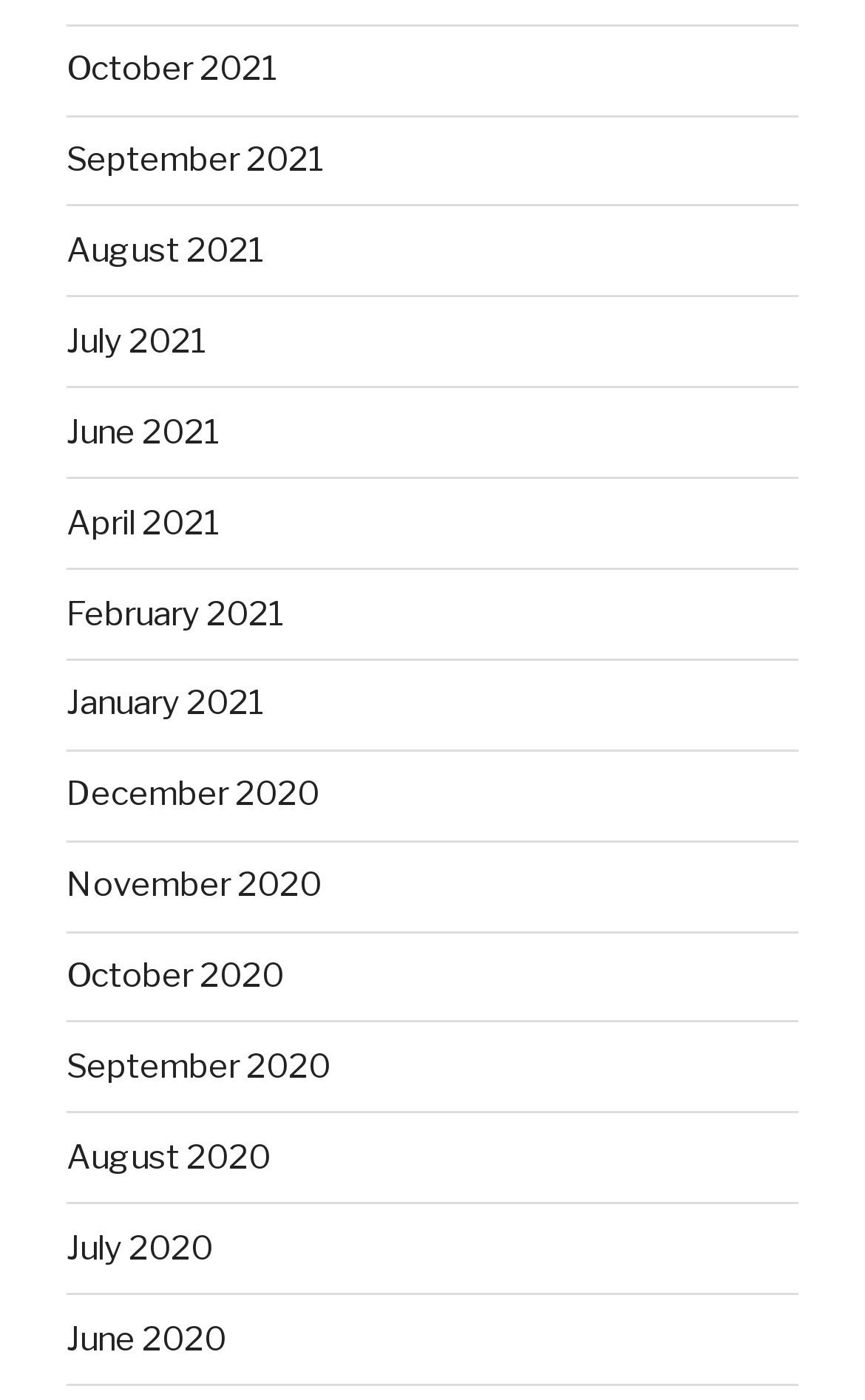From the screenshot, find the bounding box of the UI element matching this description: "December 2020". Supply the bounding box coordinates in the form [left, top, right, bottom], each a float between 0 and 1.

[0.077, 0.553, 0.369, 0.582]